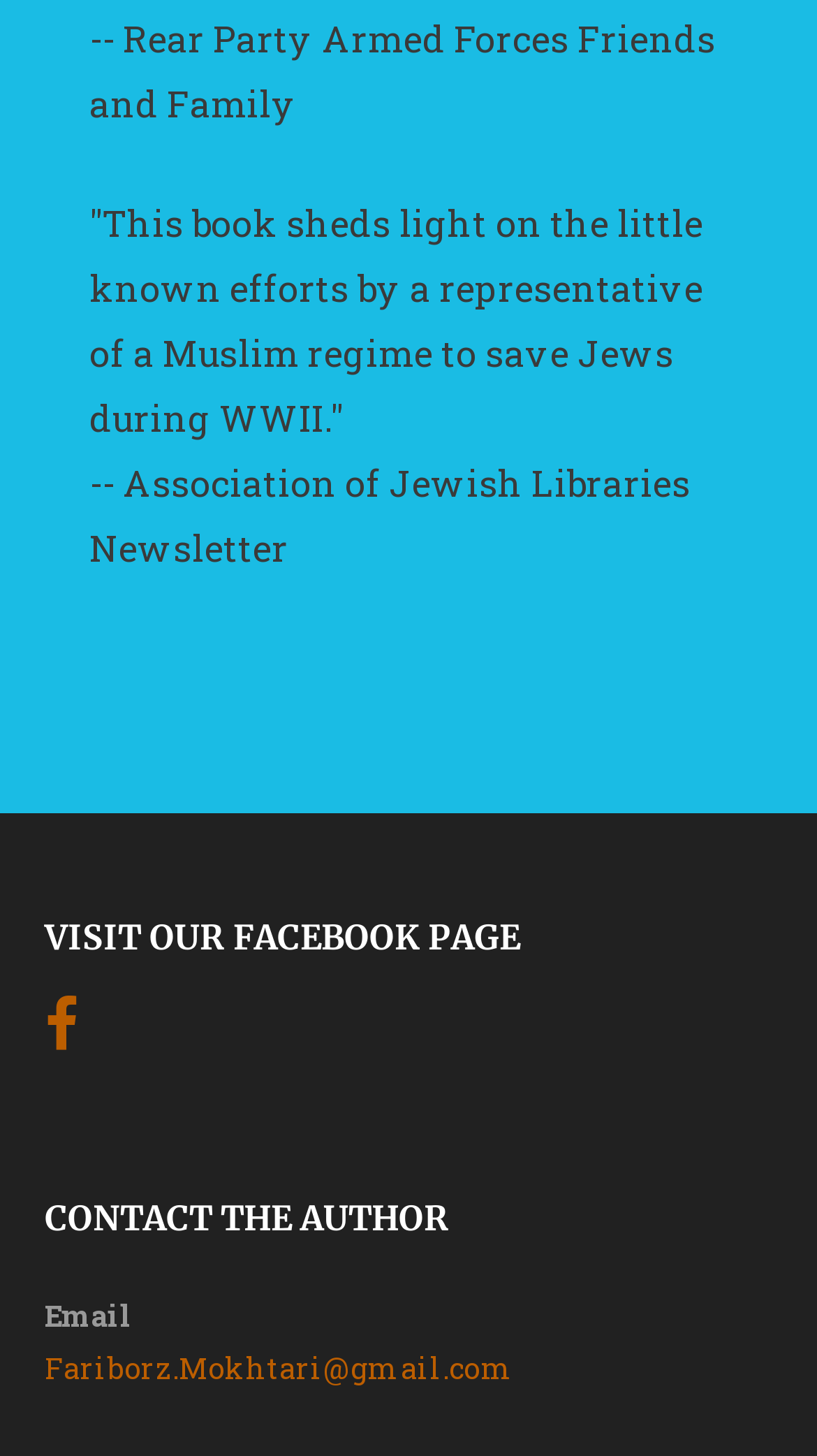Carefully examine the image and provide an in-depth answer to the question: What is the author's email address?

The author's email address can be found in the complementary section of the webpage, where it is written as a link 'Fariborz.Mokhtari@gmail.com'.